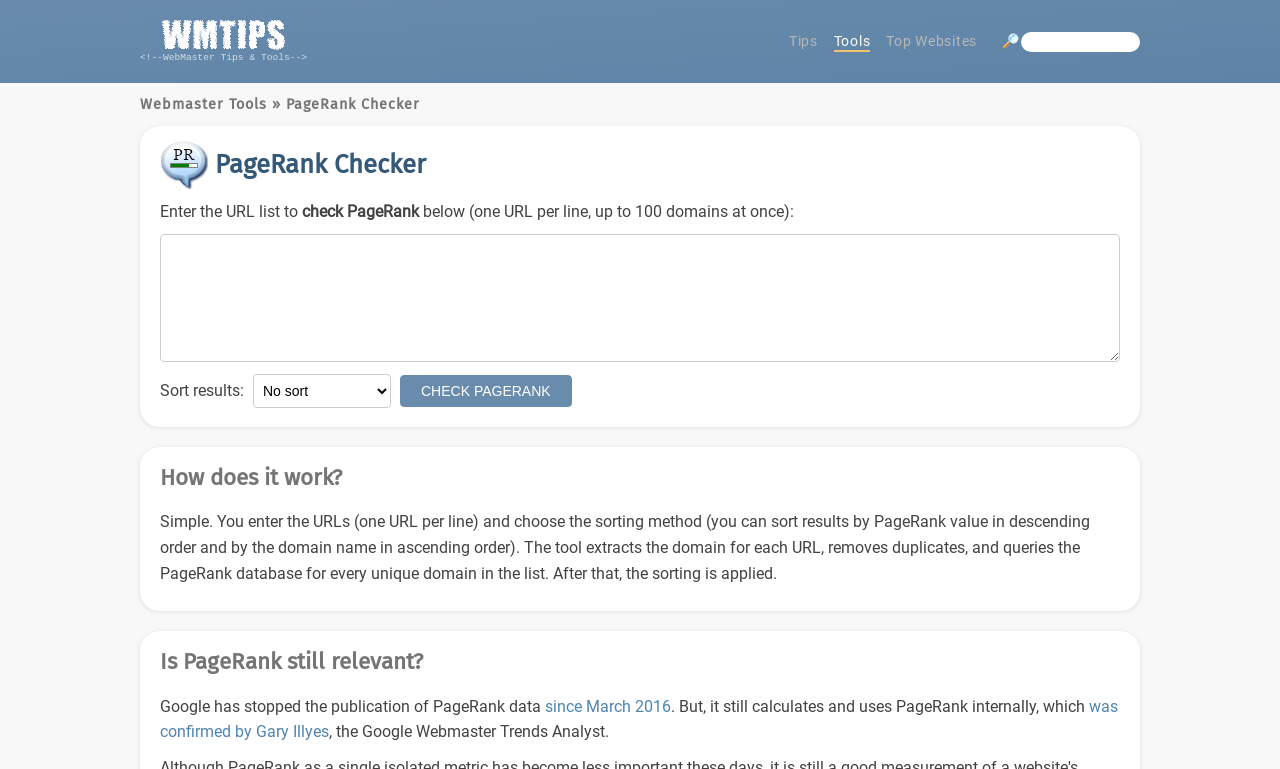Please identify the bounding box coordinates of the element on the webpage that should be clicked to follow this instruction: "Enter a URL in the search box". The bounding box coordinates should be given as four float numbers between 0 and 1, formatted as [left, top, right, bottom].

[0.798, 0.041, 0.891, 0.067]